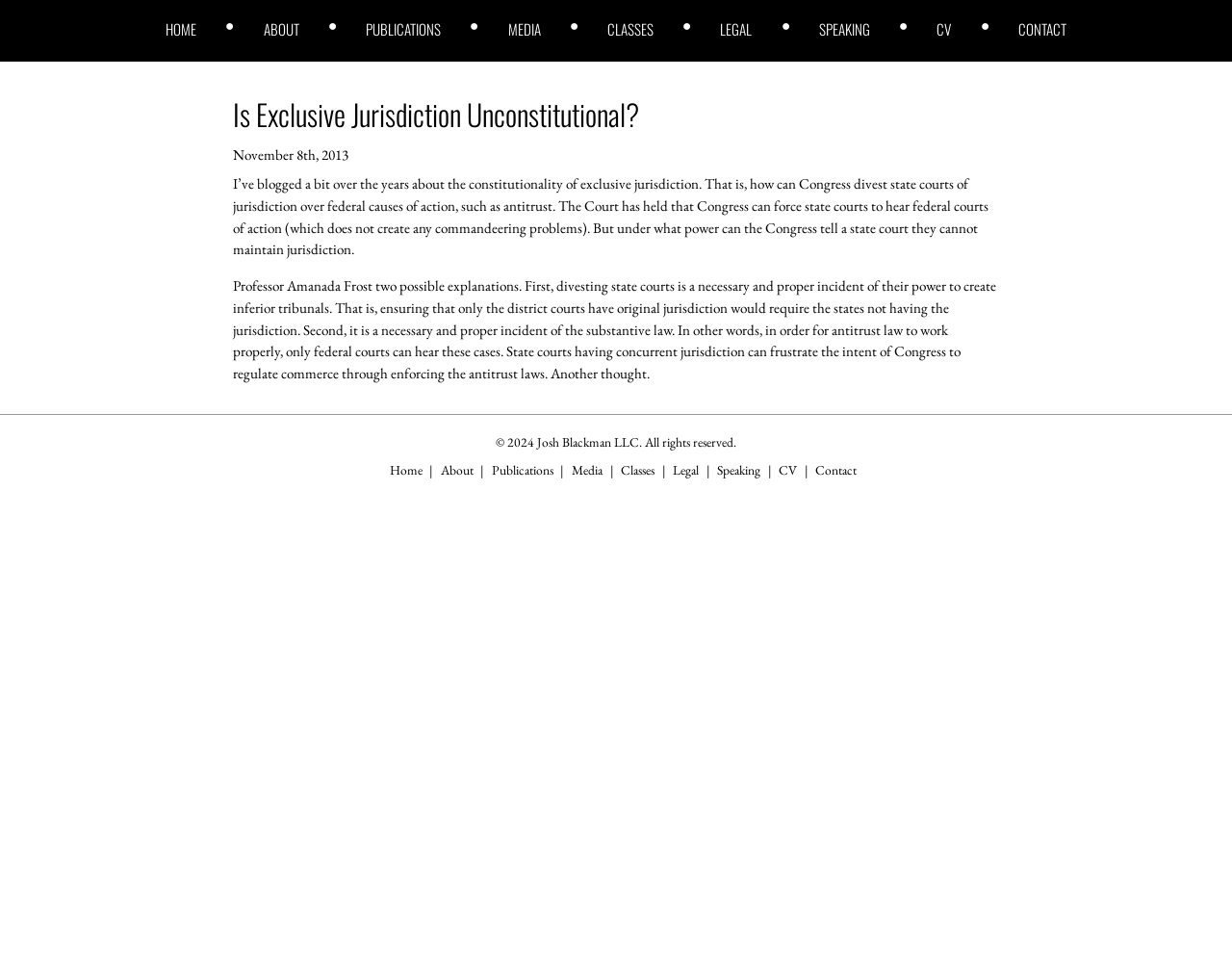What is the purpose of the website?
Refer to the screenshot and respond with a concise word or phrase.

Works/Blog site